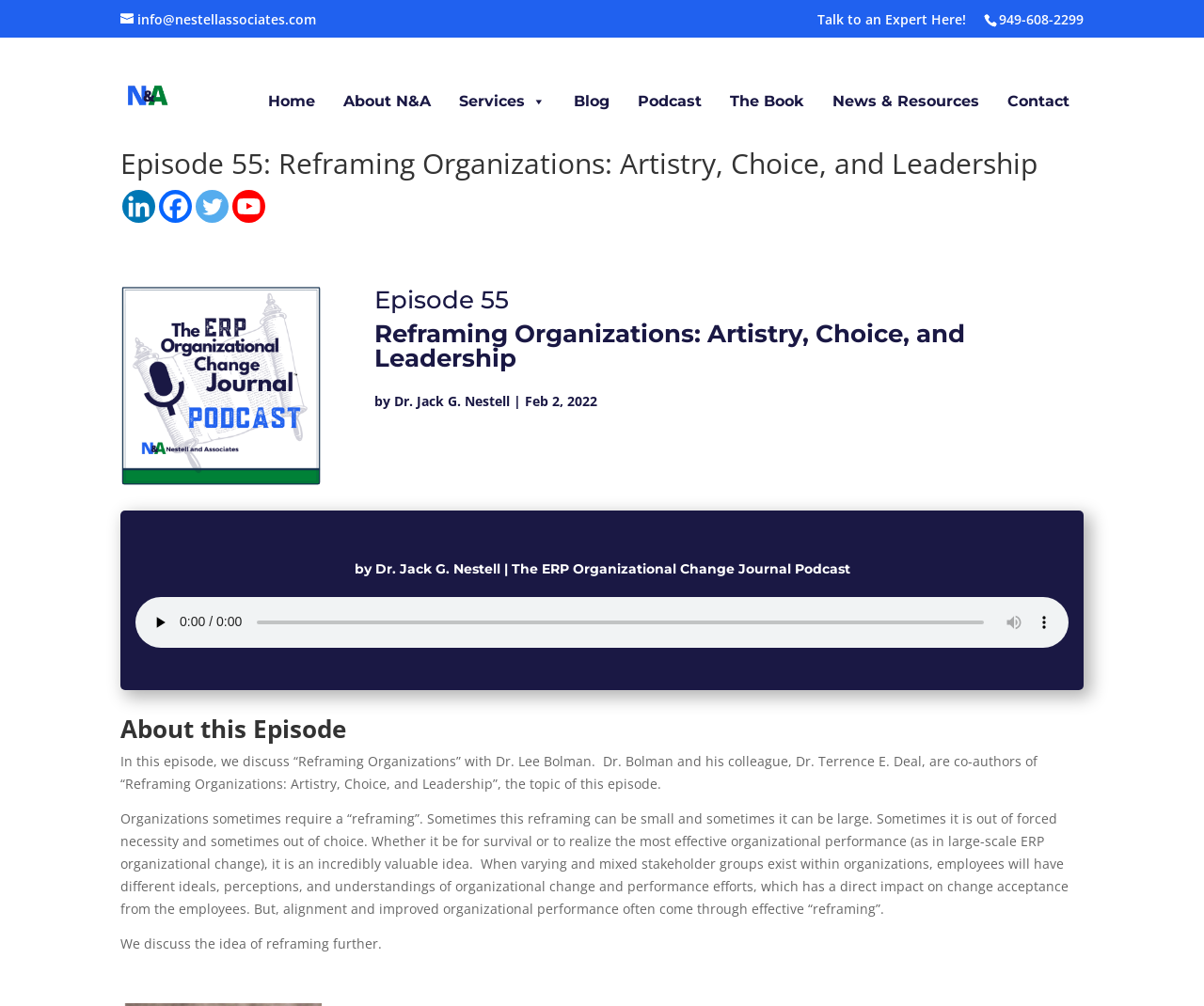Given the element description Services, predict the bounding box coordinates for the UI element in the webpage screenshot. The format should be (top-left x, top-left y, bottom-right x, bottom-right y), and the values should be between 0 and 1.

[0.37, 0.079, 0.465, 0.122]